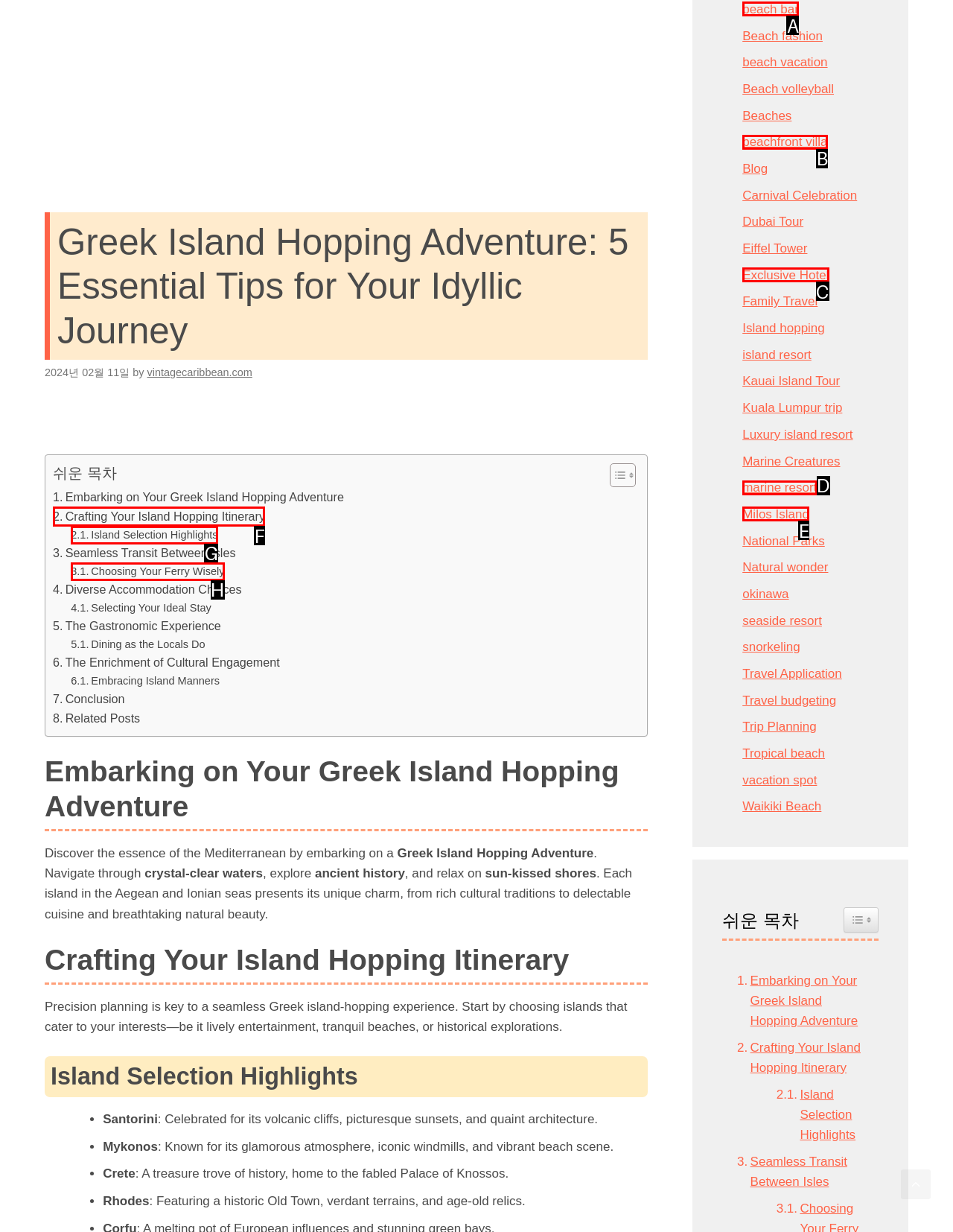Find the HTML element that suits the description: Crafting Your Island Hopping Itinerary
Indicate your answer with the letter of the matching option from the choices provided.

F